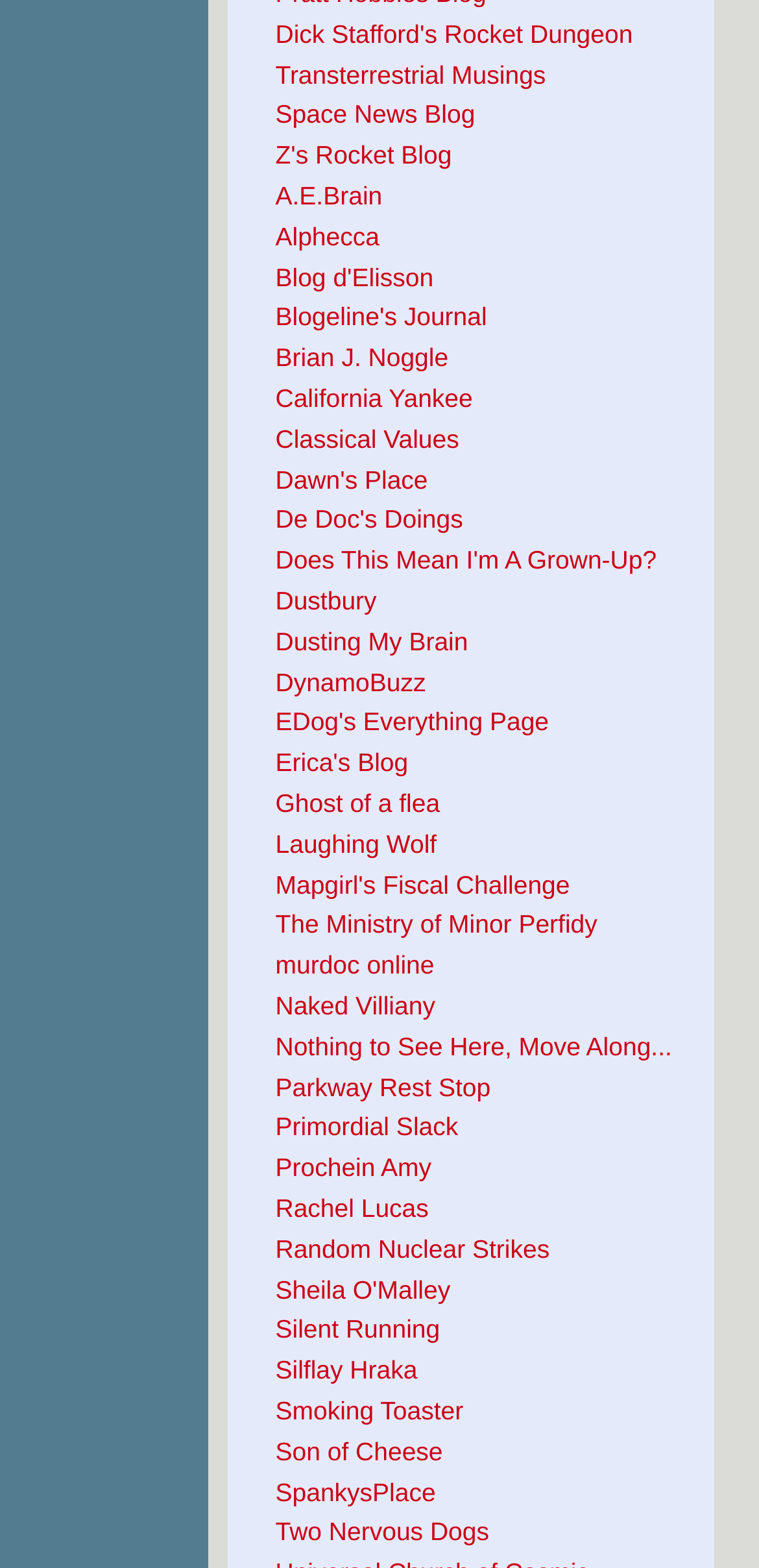Given the following UI element description: "Dick Stafford's Rocket Dungeon", find the bounding box coordinates in the webpage screenshot.

[0.363, 0.012, 0.834, 0.031]